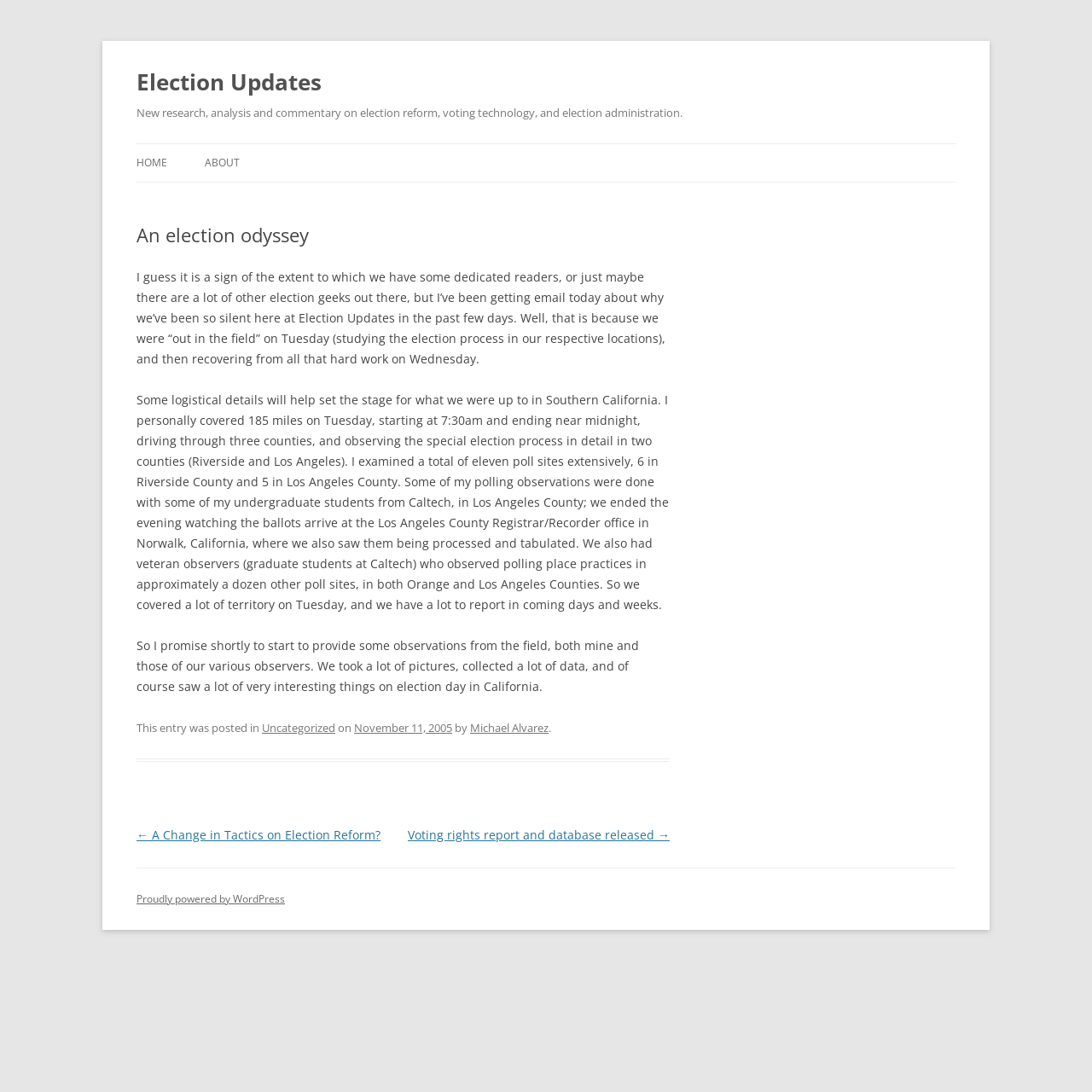Detail the webpage's structure and highlights in your description.

The webpage is an election-focused blog with a heading "Election Updates" at the top left corner. Below it, there is a brief description of the blog's content, which is about new research, analysis, and commentary on election reform, voting technology, and election administration.

The main content area is divided into sections. At the top, there is a heading "An election odyssey" followed by three paragraphs of text. The first paragraph explains the reason for the blog's silence in the past few days, which is due to the authors being "out in the field" studying the election process. The second paragraph provides more details about the author's observations in Southern California, including the distance traveled, counties visited, and poll sites examined. The third paragraph promises to provide more observations from the field in the coming days and weeks.

Below the main content area, there is a footer section with a post metadata section. This section includes the post category, date, and author's name. There are also links to previous and next posts, labeled as "Post navigation".

At the top right corner, there are navigation links to "HOME" and "ABOUT" pages. A "Skip to content" link is also available for accessibility purposes. At the very bottom of the page, there is a content information section with a link to the WordPress platform that powers the blog.